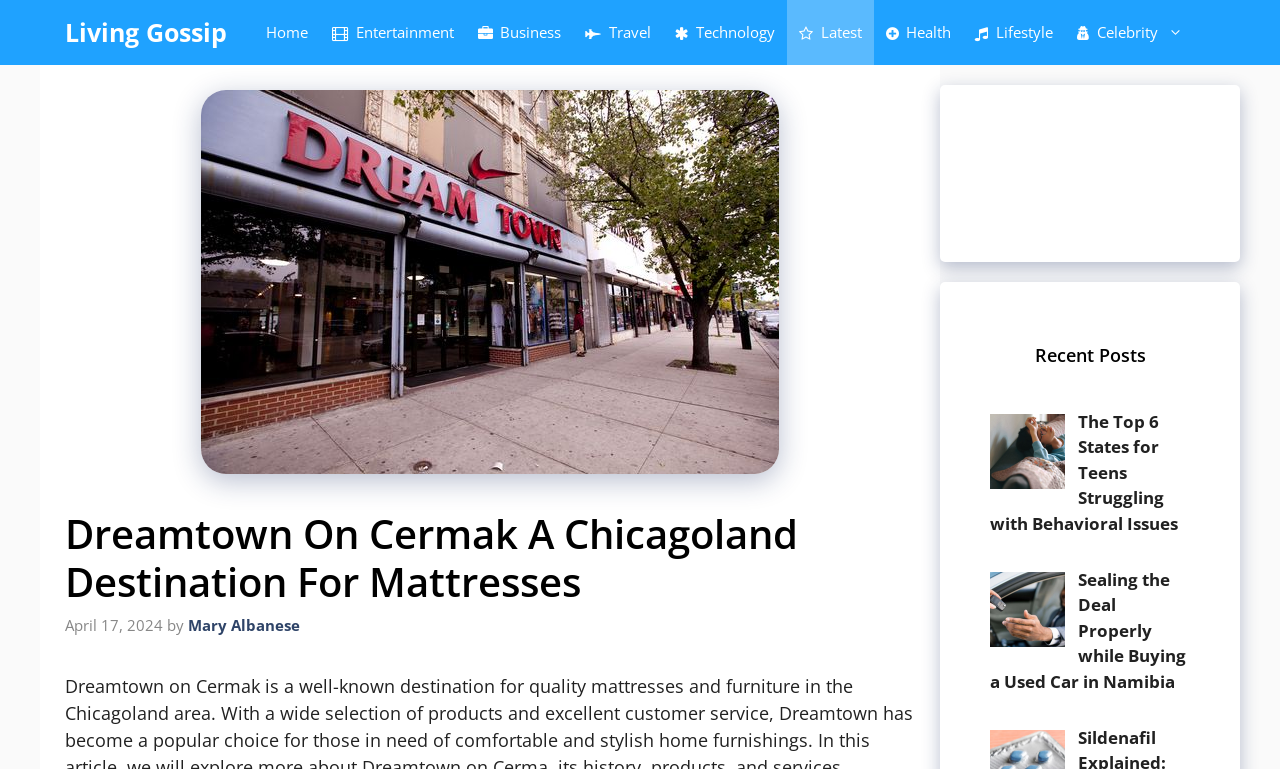Identify and extract the main heading from the webpage.

Dreamtown On Cermak A Chicagoland Destination For Mattresses